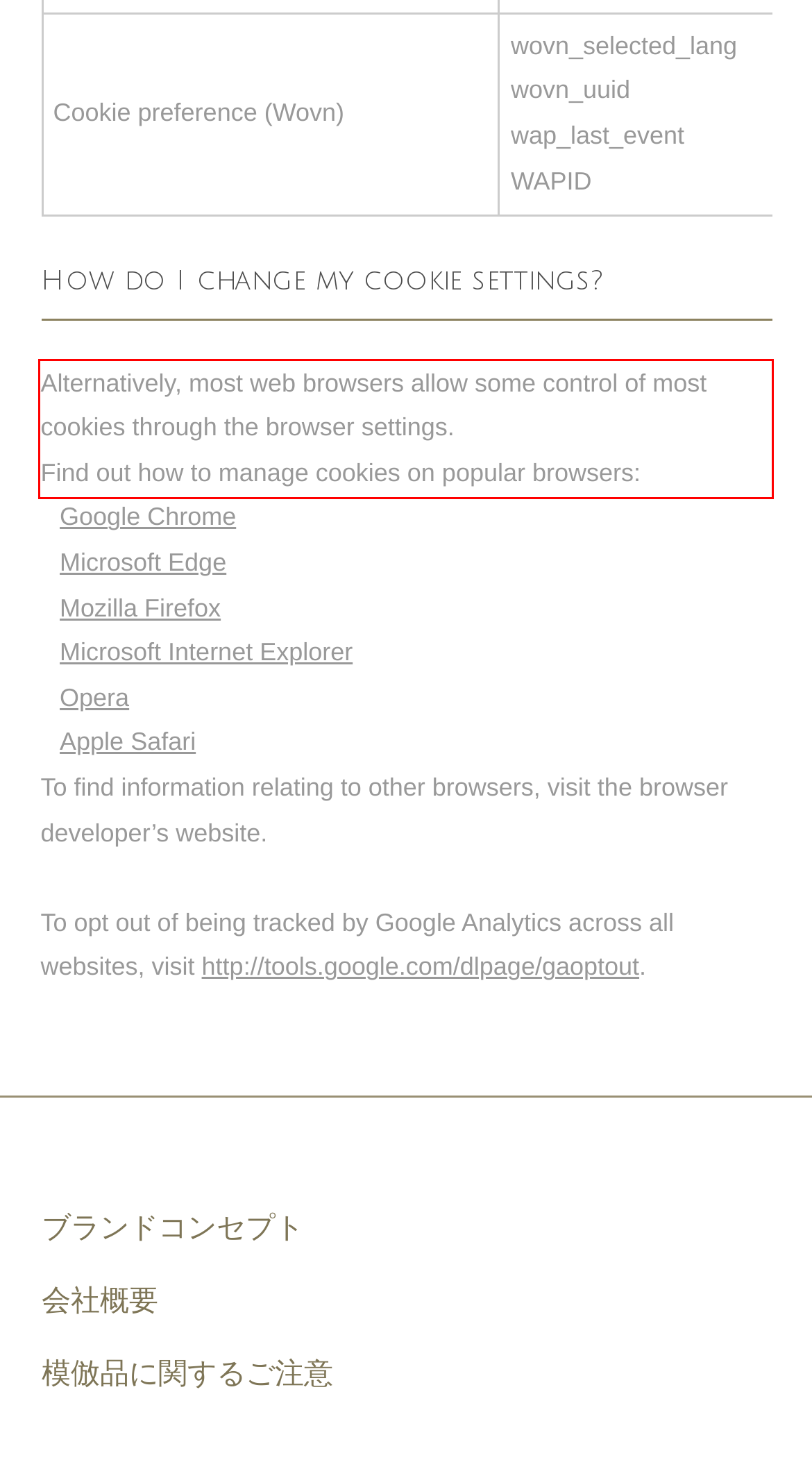View the screenshot of the webpage and identify the UI element surrounded by a red bounding box. Extract the text contained within this red bounding box.

Alternatively, most web browsers allow some control of most cookies through the browser settings. Find out how to manage cookies on popular browsers: